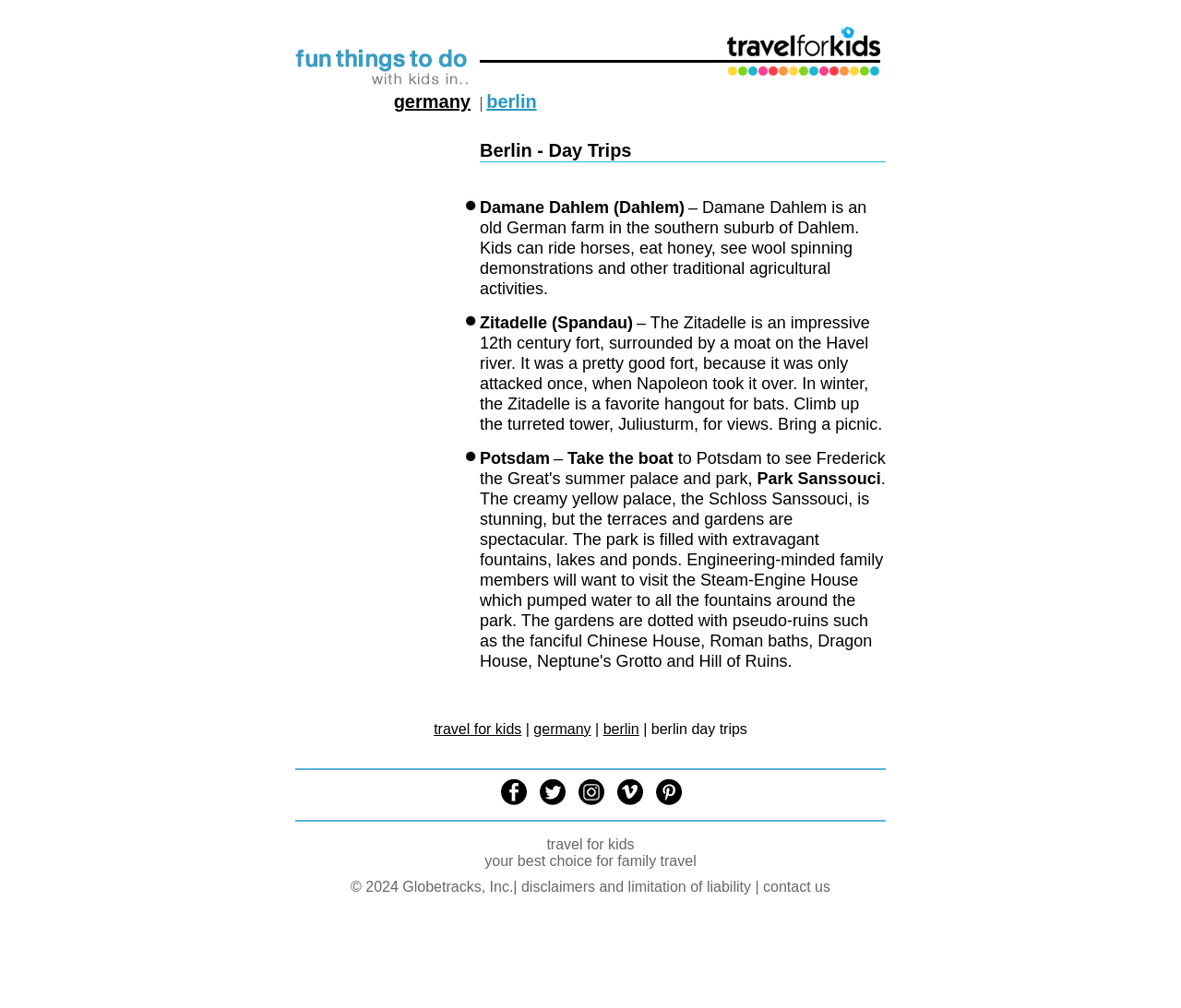Utilize the details in the image to thoroughly answer the following question: How many images are there in the second table on the webpage?

The second table on the webpage contains two images. The first image is located in the second row of the table, and the second image is located in the fourth row of the table. These images are used to illustrate the day trip destinations mentioned in the table.